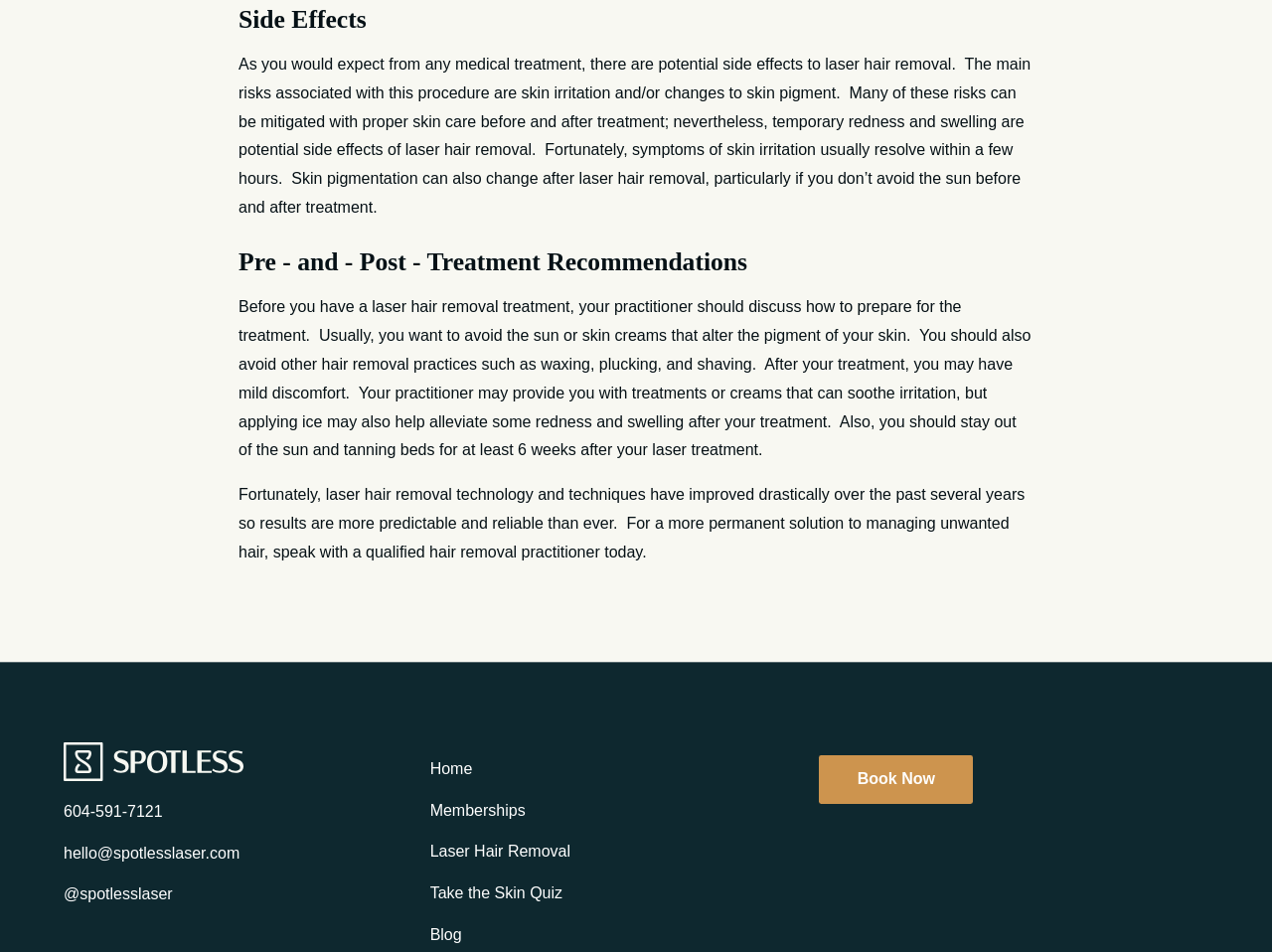What is the purpose of the 'Book Now' button?
Answer with a single word or short phrase according to what you see in the image.

To book an appointment